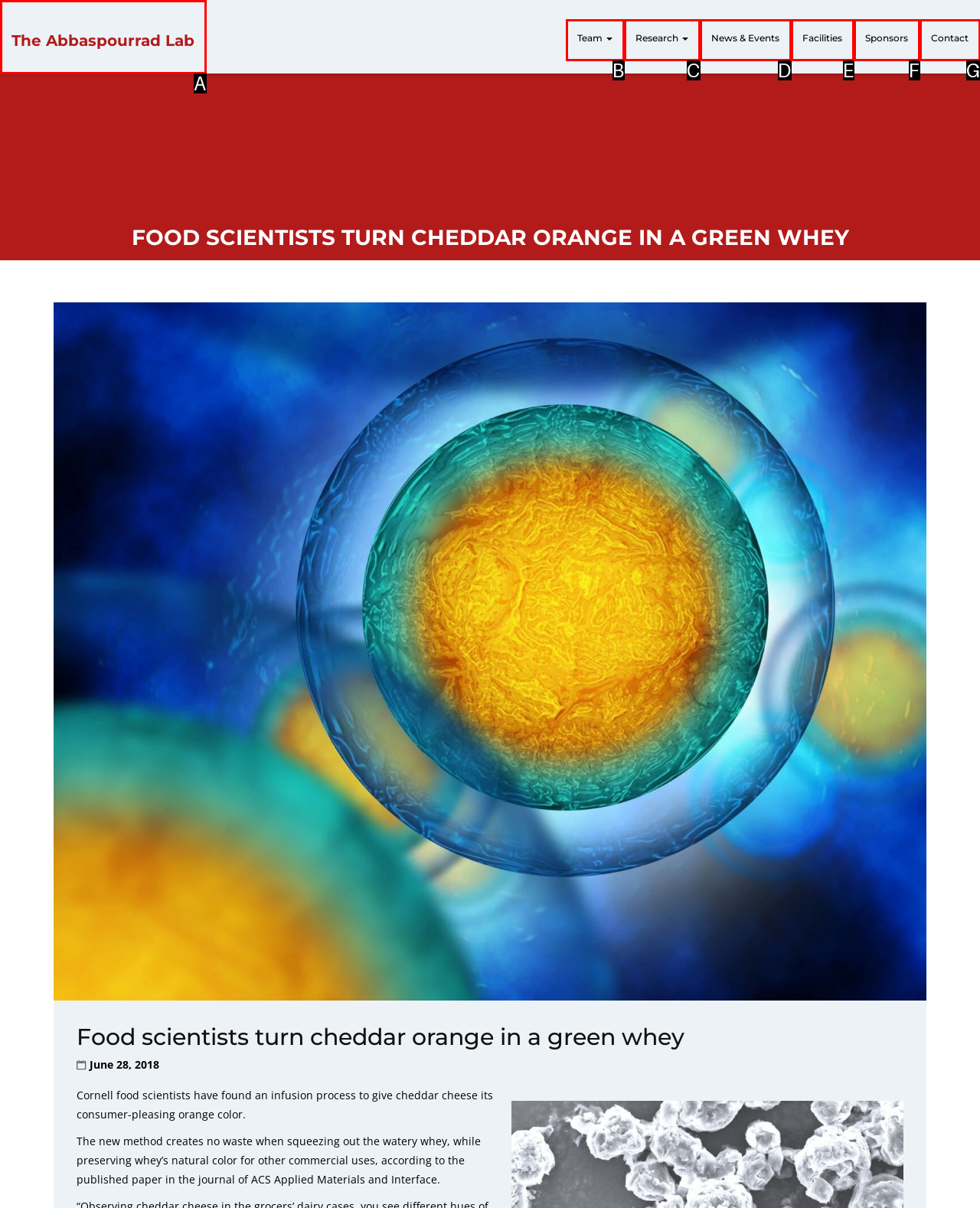Given the element description: Support the Center, choose the HTML element that aligns with it. Indicate your choice with the corresponding letter.

None